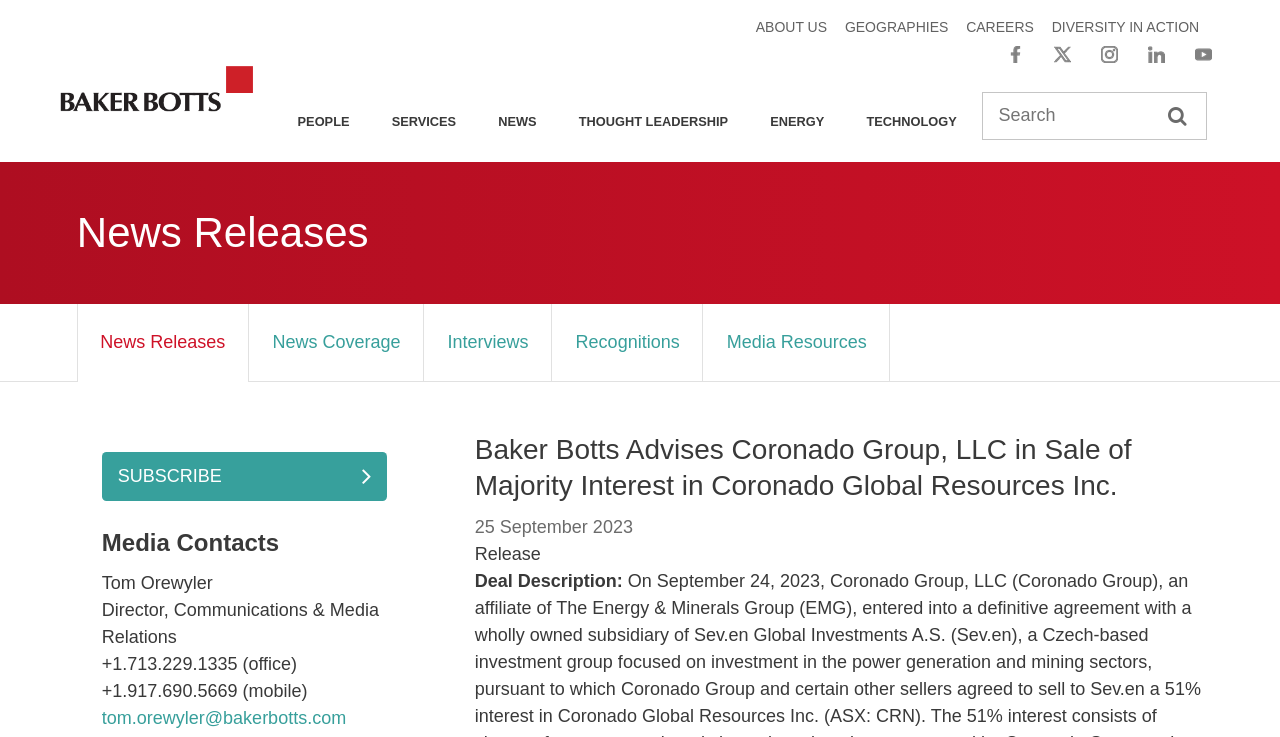Please answer the following question using a single word or phrase: 
What is the name of the Director of Communications & Media Relations?

Tom Orewyler